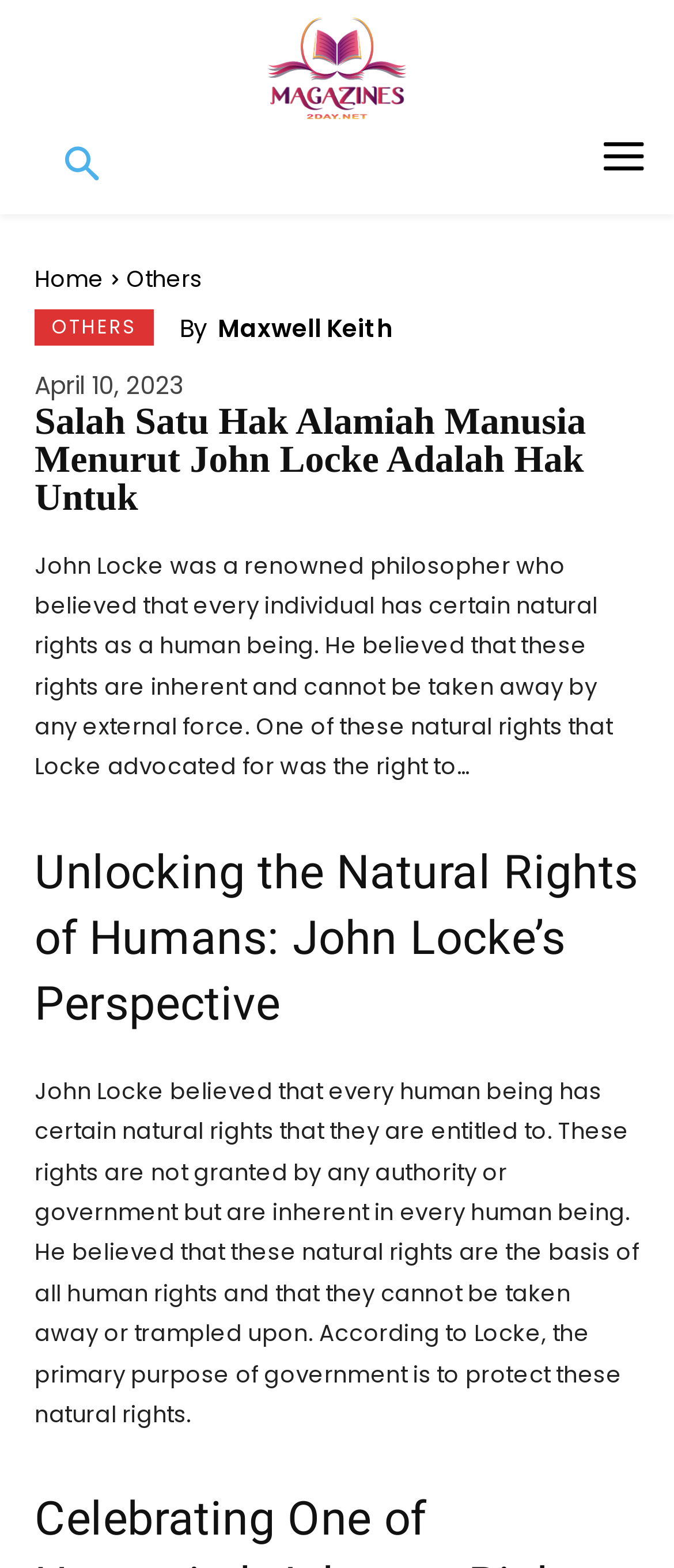Please find and generate the text of the main header of the webpage.

Salah Satu Hak Alamiah Manusia Menurut John Locke Adalah Hak Untuk